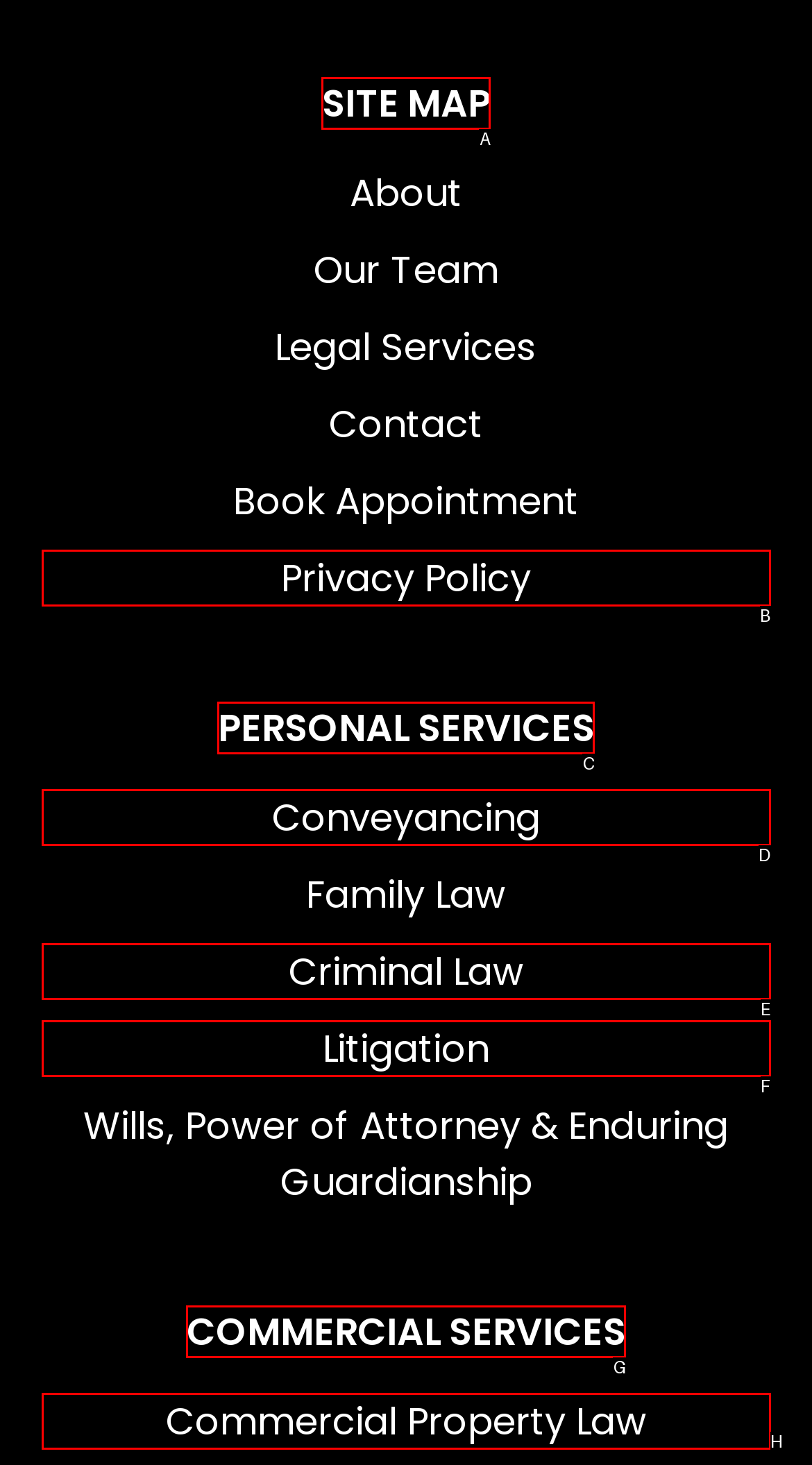Pick the option that best fits the description: Conveyancing. Reply with the letter of the matching option directly.

D